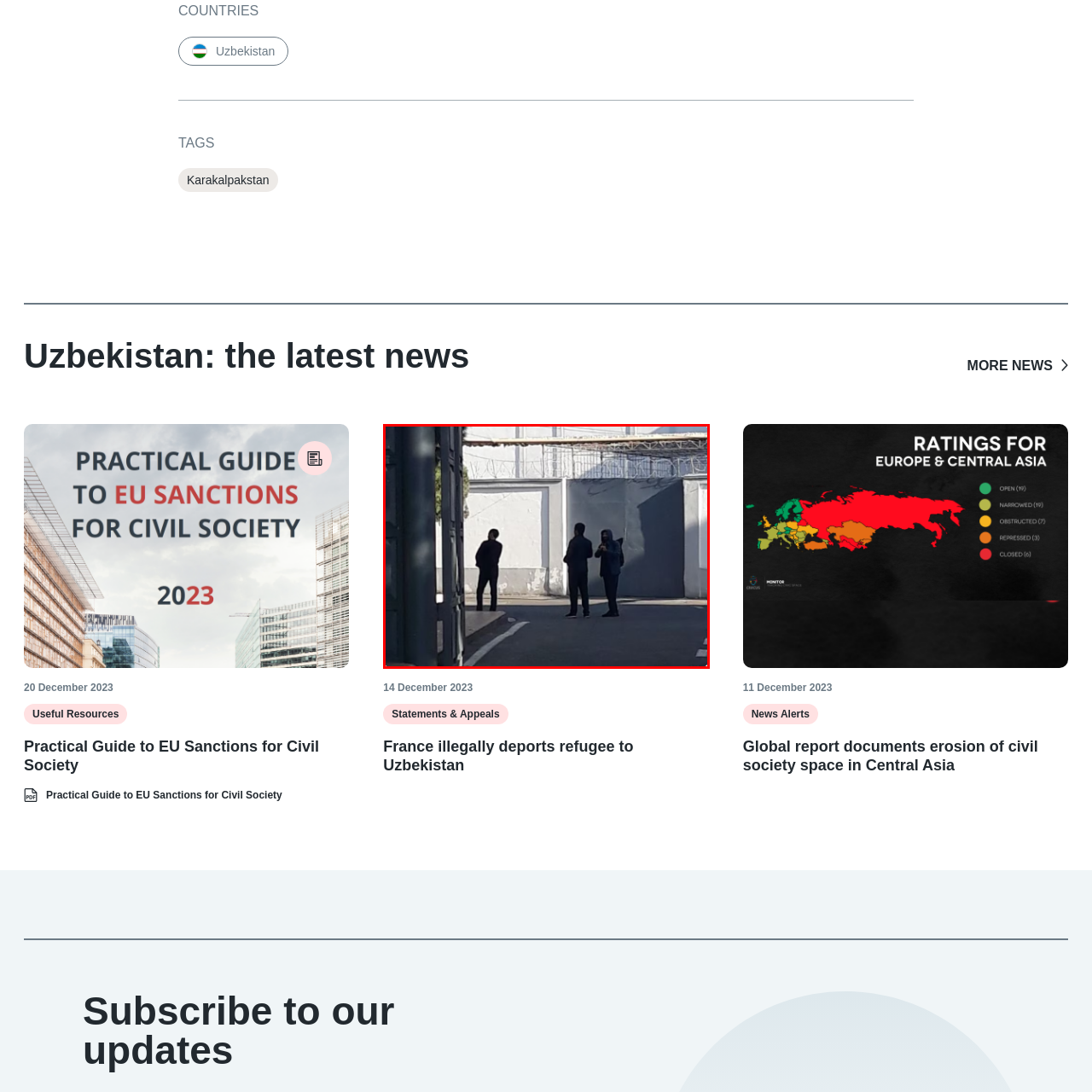Study the image inside the red outline, What is the significance of the sun's shadows? 
Respond with a brief word or phrase.

Emphasizing contours